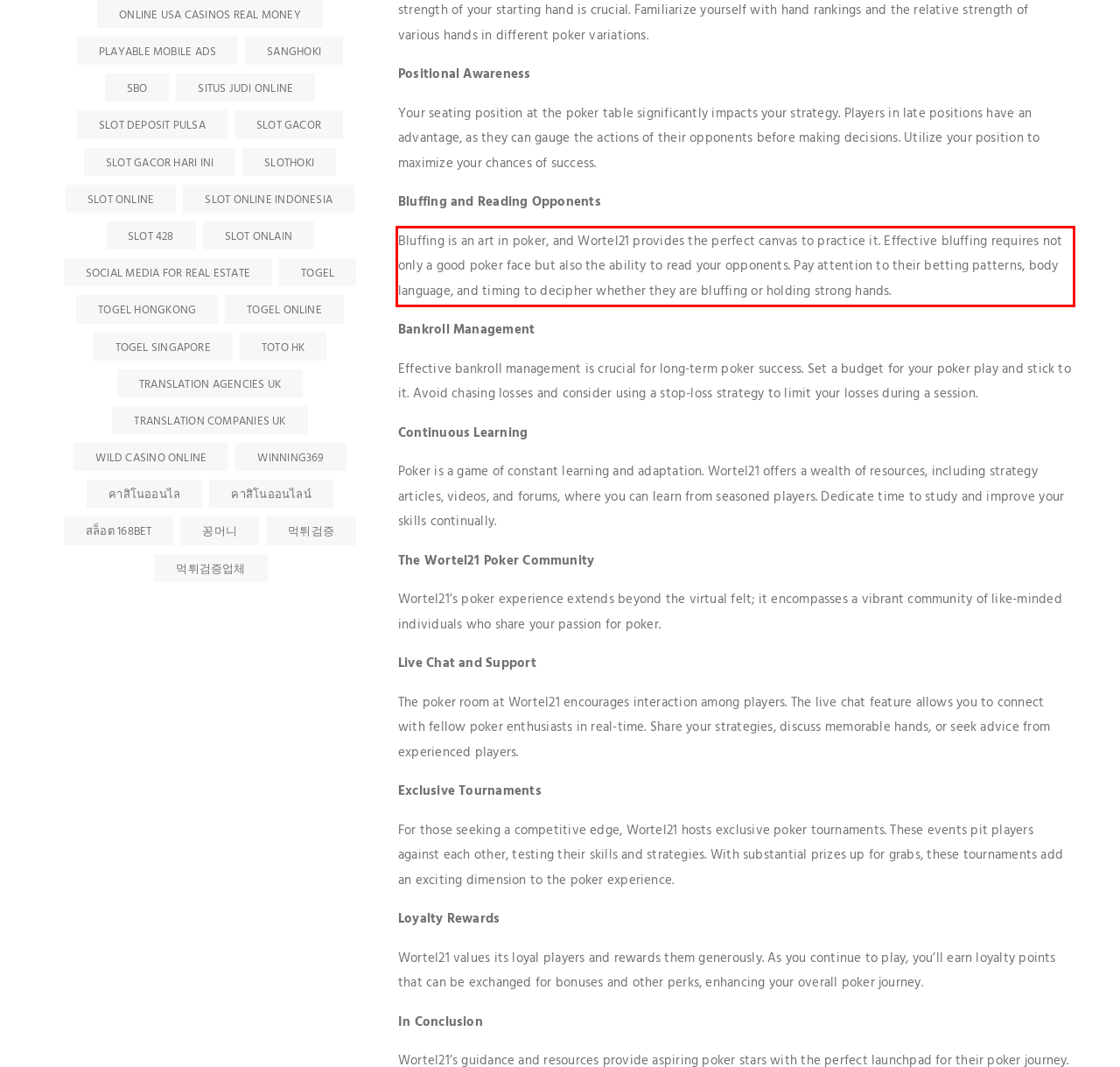Please identify the text within the red rectangular bounding box in the provided webpage screenshot.

Bluffing is an art in poker, and Wortel21 provides the perfect canvas to practice it. Effective bluffing requires not only a good poker face but also the ability to read your opponents. Pay attention to their betting patterns, body language, and timing to decipher whether they are bluffing or holding strong hands.